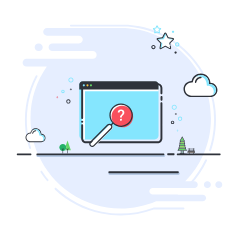Describe all the visual components present in the image.

The image features a minimalist and modern illustration of a computer window set against a soft blue background. Central to the design is a magnifying glass, which emphasizes the question mark inside the window, symbolizing a search or inquiry. Surrounding the window are whimsical elements including stylized clouds, trees, and stars, adding a playful and inviting atmosphere to the composition. This visual metaphor effectively conveys themes of exploration and assistance, suitable for a support or help center context, such as that of the Human Hotel Support Center.